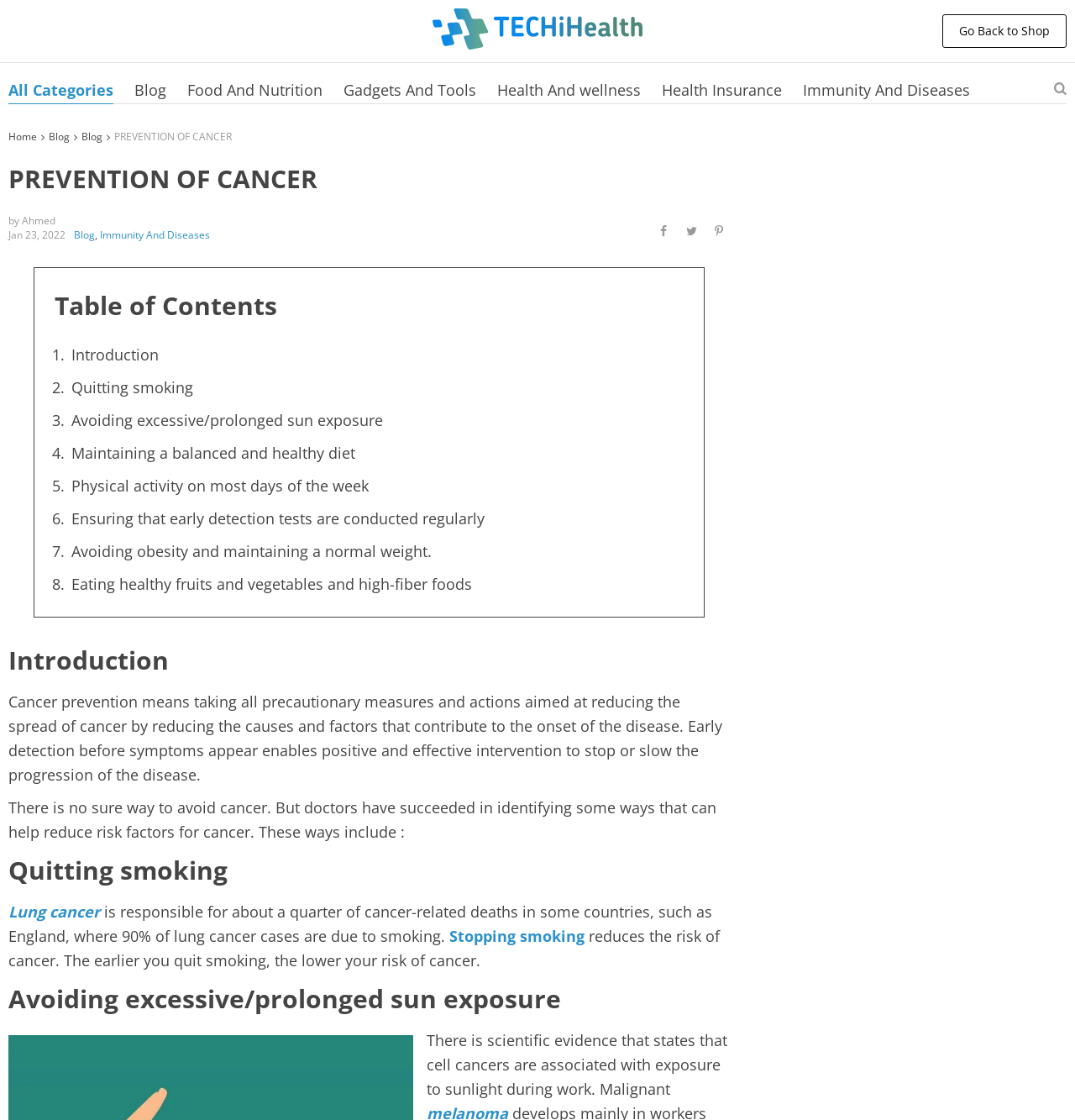Using the provided description: "Stopping smoking", find the bounding box coordinates of the corresponding UI element. The output should be four float numbers between 0 and 1, in the format [left, top, right, bottom].

[0.414, 0.827, 0.548, 0.845]